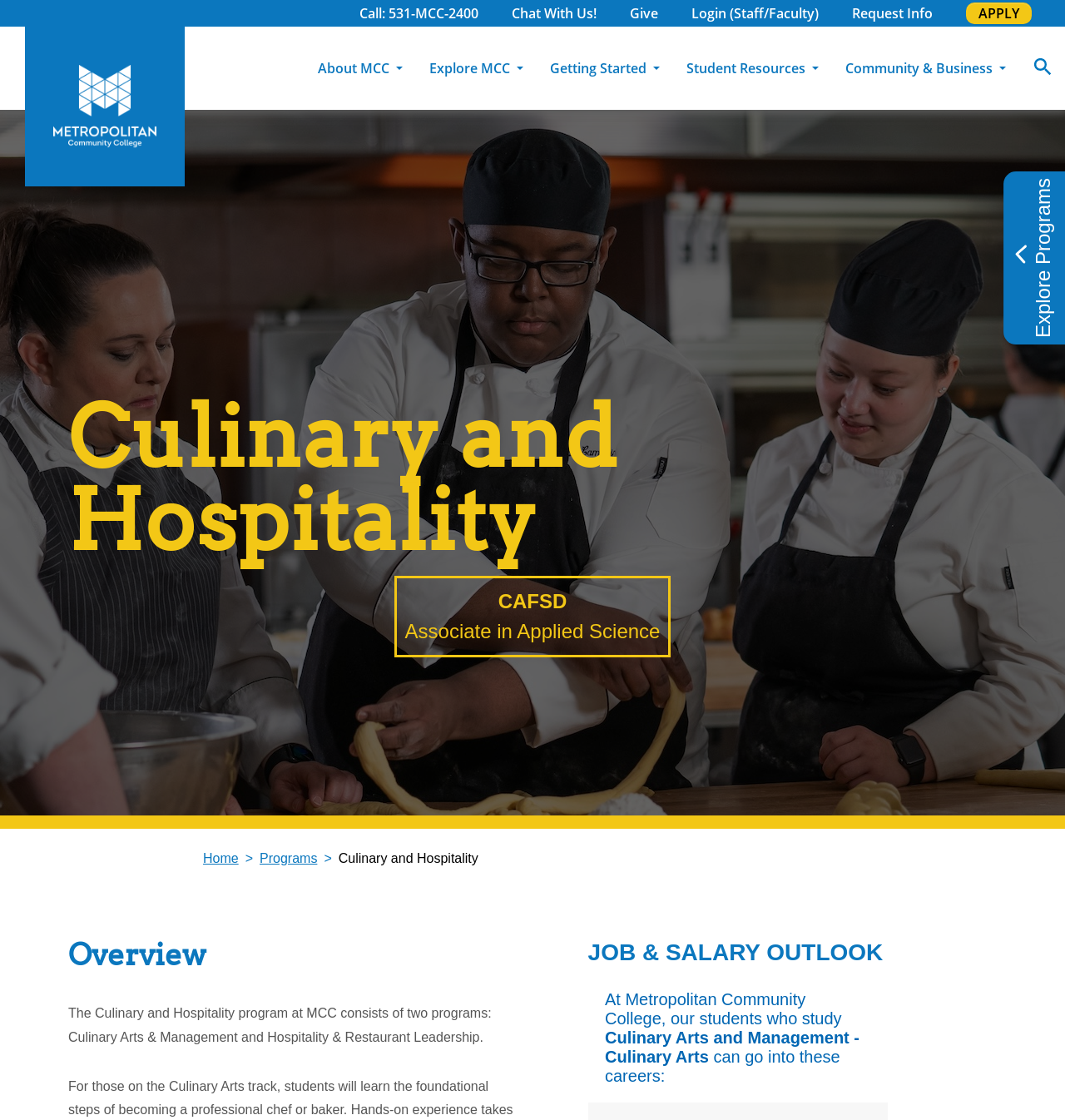Highlight the bounding box coordinates of the element you need to click to perform the following instruction: "Call the phone number."

[0.338, 0.003, 0.449, 0.021]